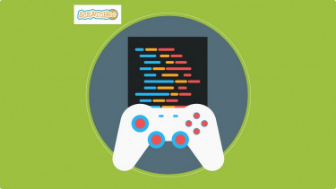What is the background color of the composition?
From the details in the image, answer the question comprehensively.

The entire composition is set against a lively green backdrop, which emphasizes the playful and educational nature of the course aimed at beginners.